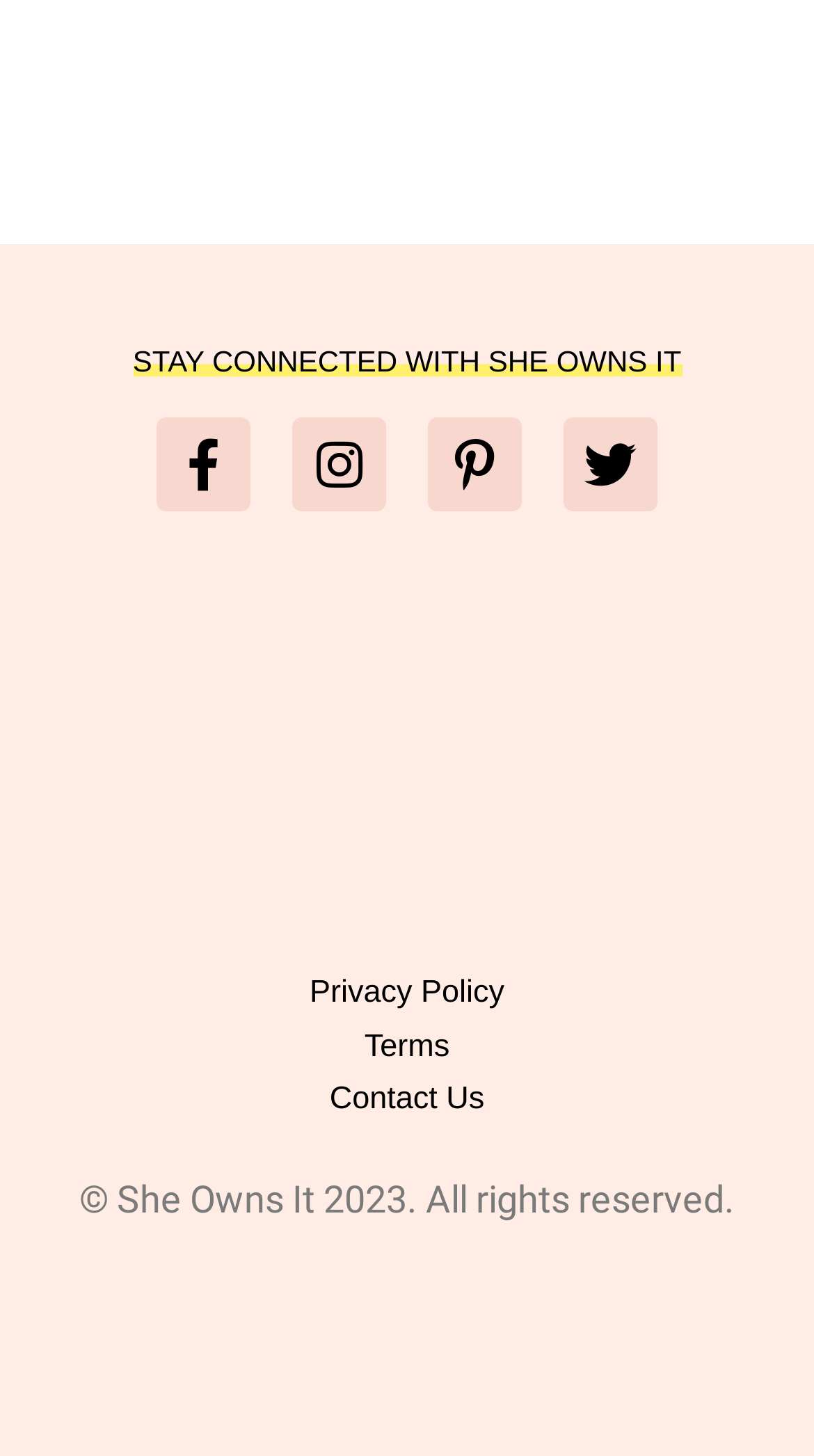Identify the bounding box for the UI element specified in this description: "Contact Us". The coordinates must be four float numbers between 0 and 1, formatted as [left, top, right, bottom].

[0.405, 0.737, 0.595, 0.773]